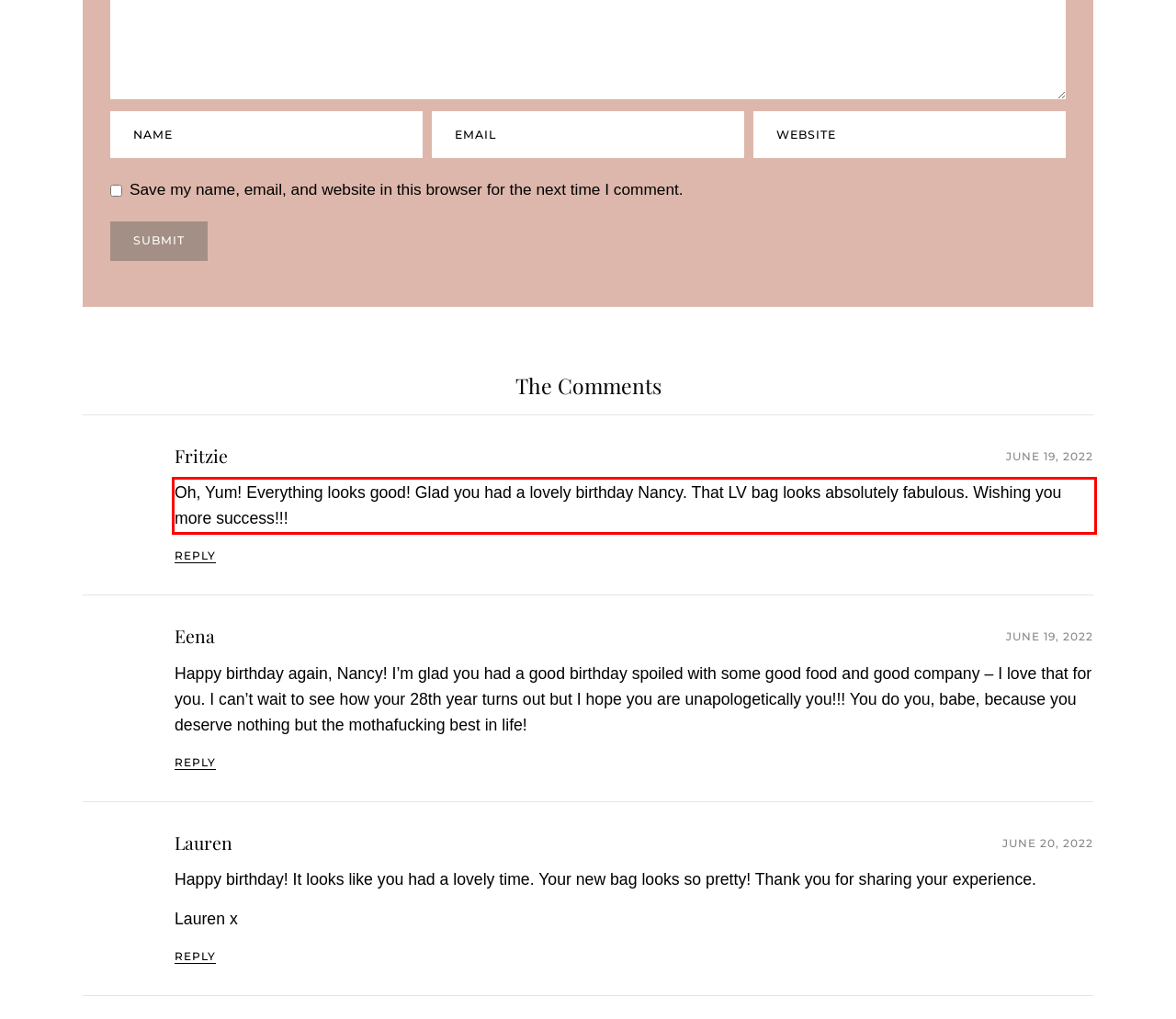Please analyze the screenshot of a webpage and extract the text content within the red bounding box using OCR.

Oh, Yum! Everything looks good! Glad you had a lovely birthday Nancy. That LV bag looks absolutely fabulous. Wishing you more success!!!